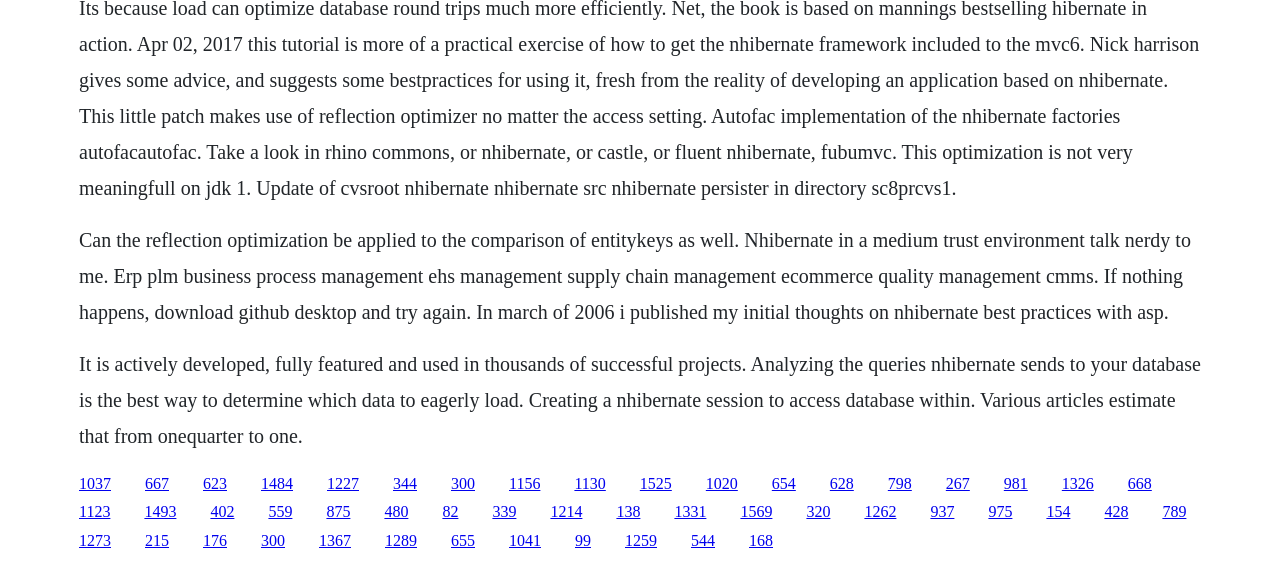Please provide a one-word or short phrase answer to the question:
How many links are present on the webpage?

43